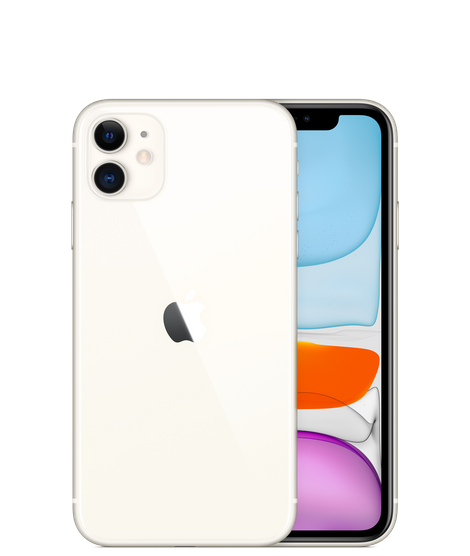Provide a short, one-word or phrase answer to the question below:
Why is the iPhone 11 a popular choice among travelers?

For convenient international use